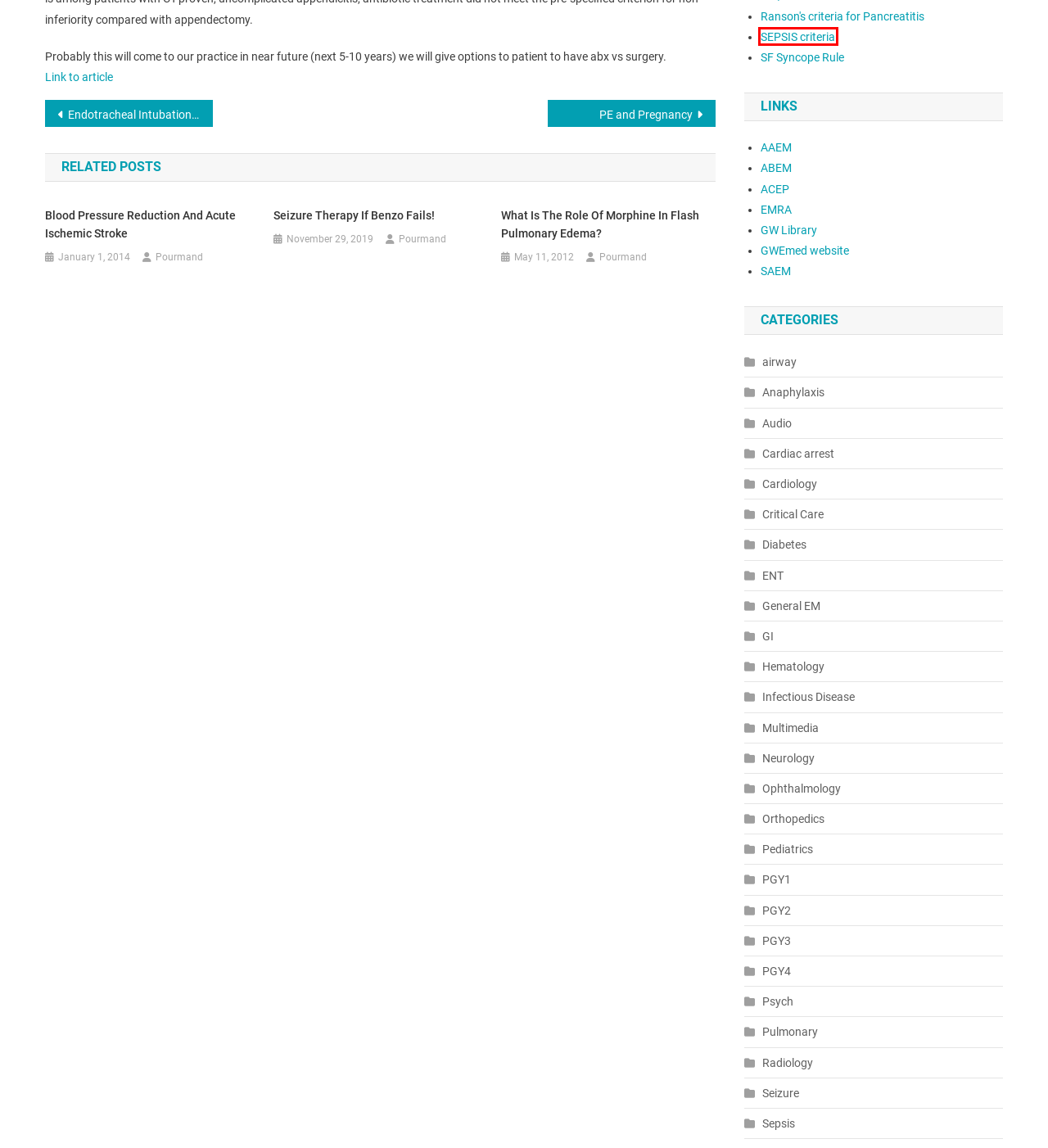You have a screenshot of a webpage, and a red bounding box highlights an element. Select the webpage description that best fits the new page after clicking the element within the bounding box. Options are:
A. PE and Pregnancy – Emergency Medicine Education
B. ABEM
C. General EM – Emergency Medicine Education
D. Cardiac arrest – Emergency Medicine Education
E. airway – Emergency Medicine Education
F. Seizure Therapy if Benzo fails! – Emergency Medicine Education
G. Welcome | School of Medicine and Health Sciences
H. SIRS, Sepsis, and Septic Shock Criteria

H